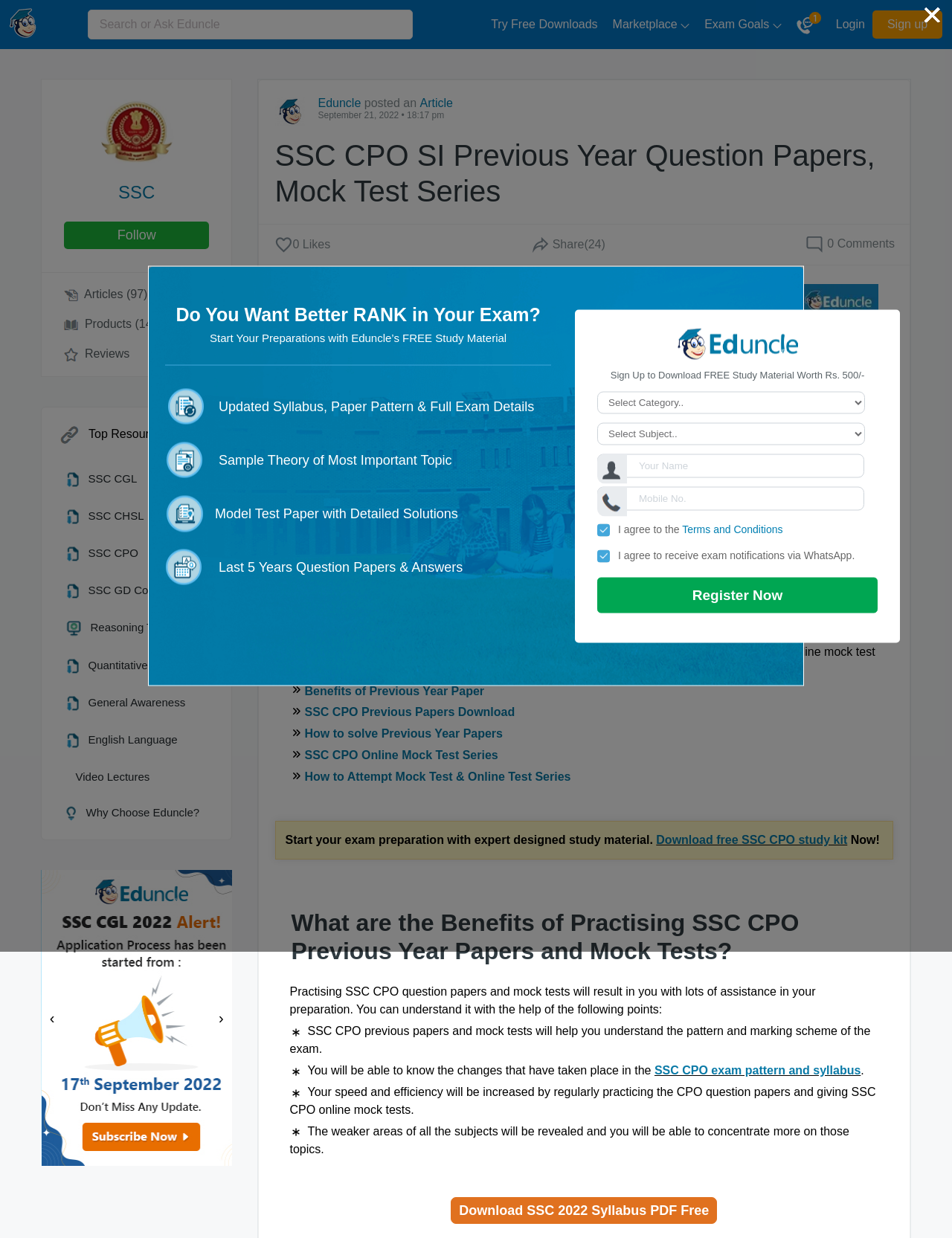What is provided by Eduncle for SSC CPO aspirants?
Use the information from the screenshot to give a comprehensive response to the question.

Eduncle provides SSC CPO previous year papers and mock test series for practice, which helps aspirants to check their preparation and accuracy level.